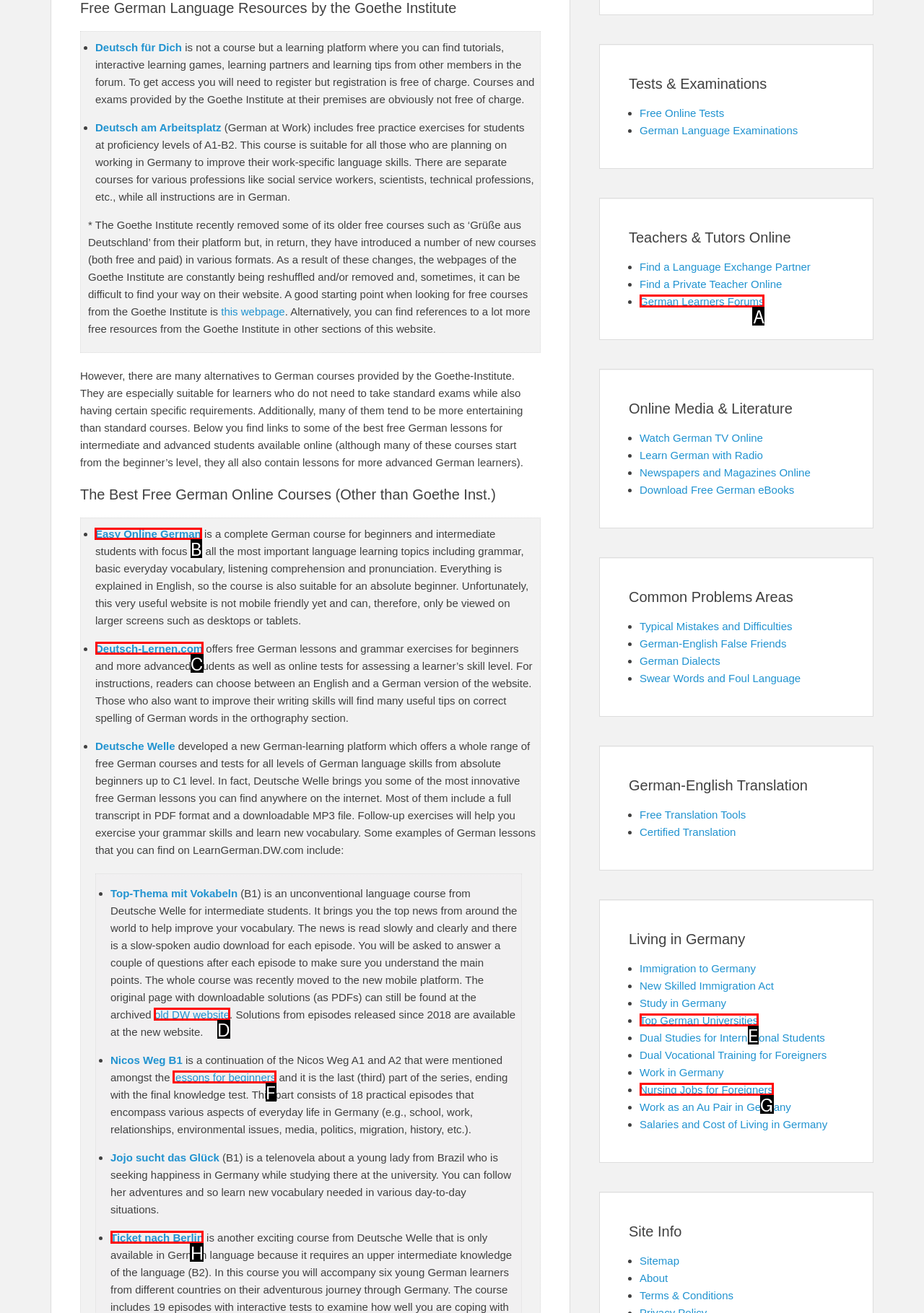Specify which HTML element I should click to complete this instruction: Explore 'Easy Online German' Answer with the letter of the relevant option.

B